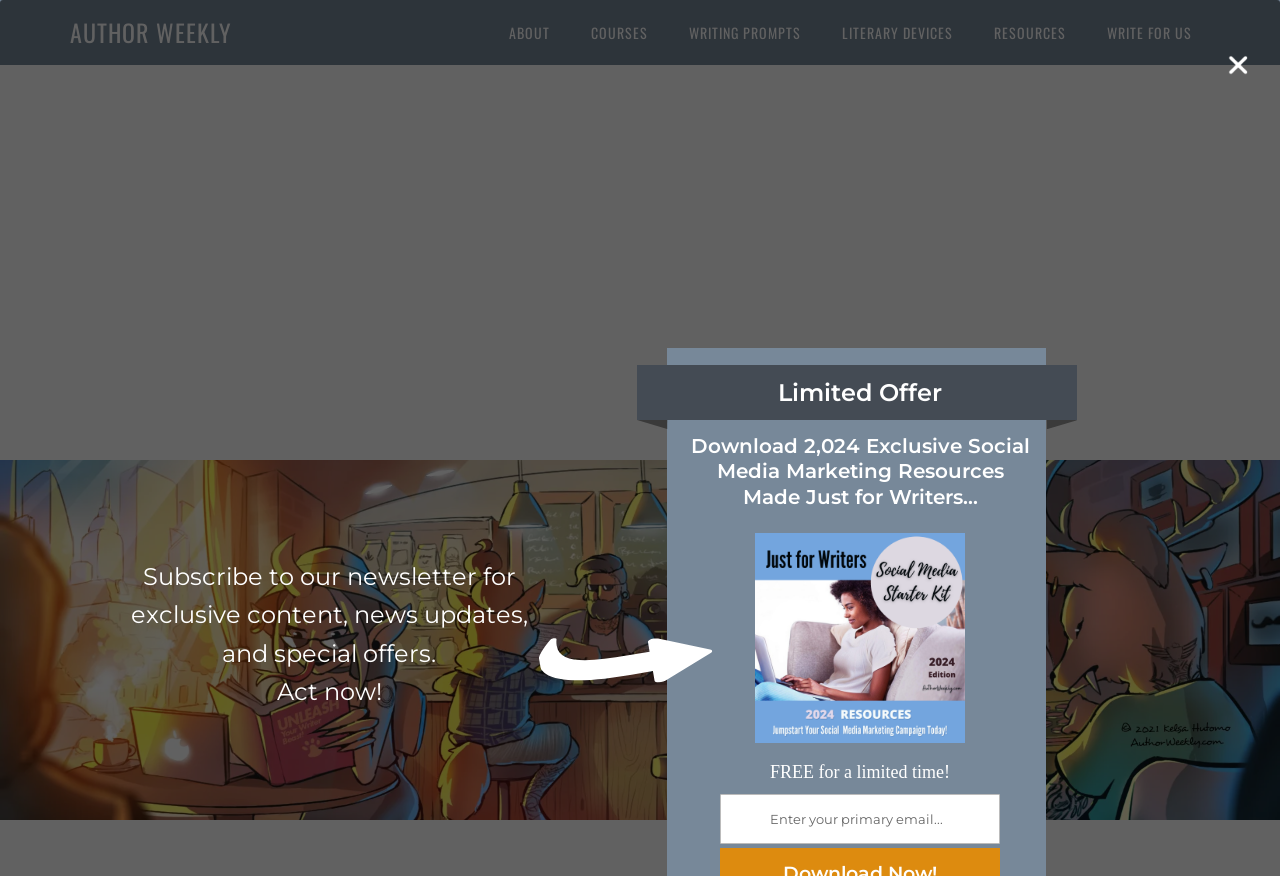Utilize the details in the image to thoroughly answer the following question: What is the purpose of the textbox?

The textbox has a label 'Enter your primary email...' and is required, indicating that it is used to collect the user's email address, likely for newsletter subscription or other purposes.